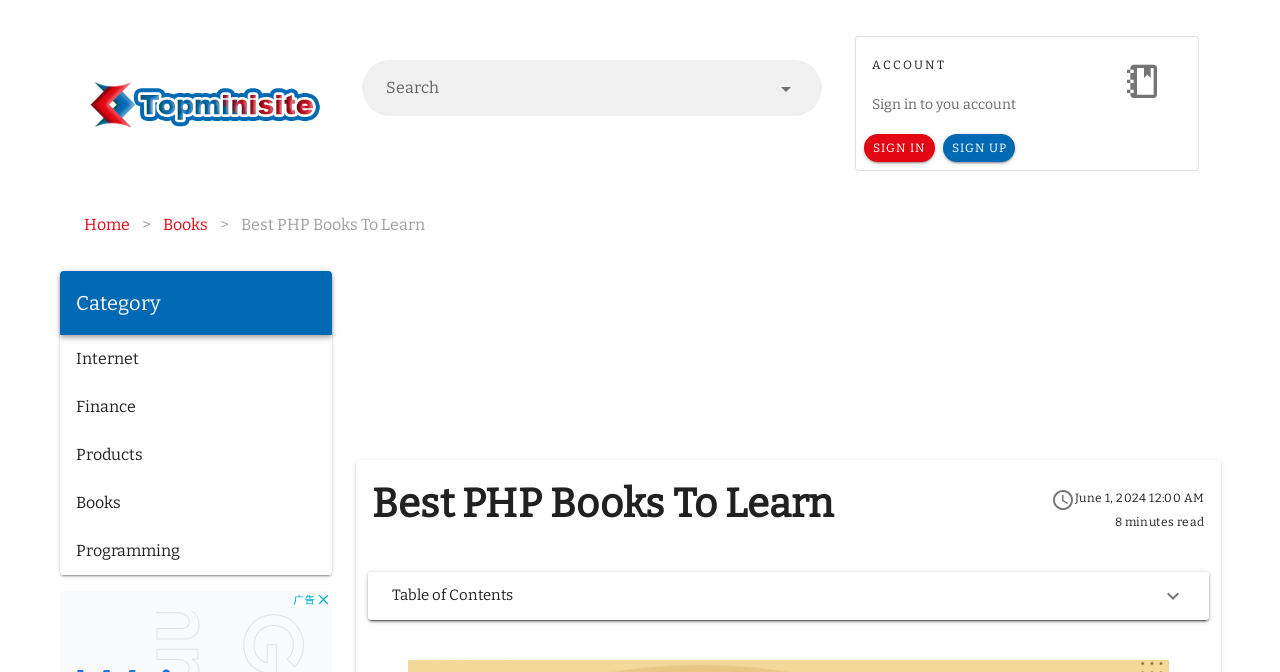Detail the various sections and features of the webpage.

This webpage is about the best PHP books to learn in 2024. At the top left, there is a link to "Top Mini Sites" accompanied by an image. Next to it, there is a search bar with a combobox and a textbox, allowing users to search for specific content. 

On the top right, there are links to "ACCOUNT" and options to "Sign in" or "Sign up". Below the search bar, there are navigation links to "Home", "Books", and "Best PHP Books To Learn". 

On the left side, there is a category section with links to various topics such as "Internet", "Finance", "Products", "Books", and "Programming". 

In the main content area, there is an advertisement iframe. Below it, there is a heading that reads "Best PHP Books To Learn". The article's metadata is displayed on the right side, showing the date and time of publication, "June 1, 2024 12:00 AM", and the estimated reading time, "8 minutes read". 

At the bottom, there is a button to access the "Table of Contents". Overall, the webpage appears to be a blog post or article about PHP books, with various navigation and metadata elements.